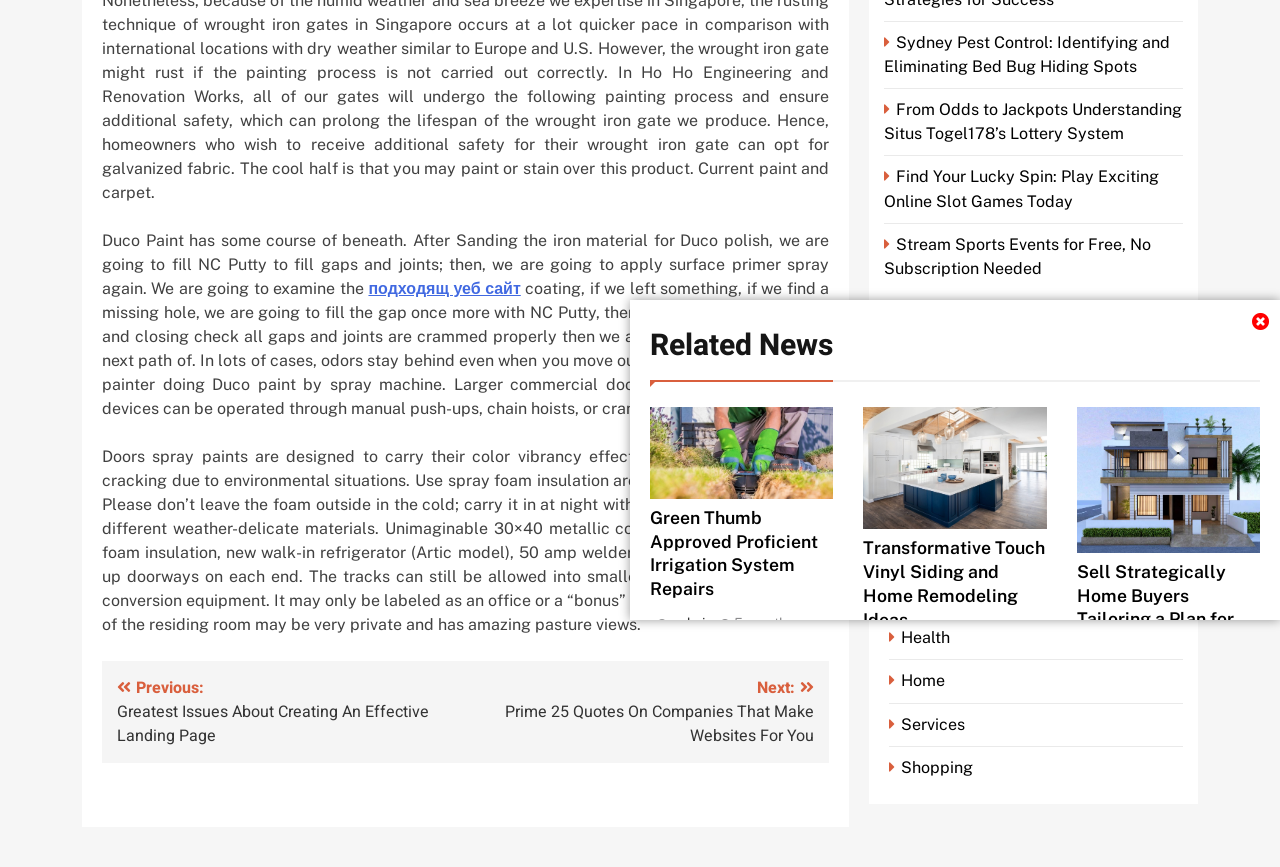From the element description 5 months ago5 months ago, predict the bounding box coordinates of the UI element. The coordinates must be specified in the format (top-left x, top-left y, bottom-right x, bottom-right y) and should be within the 0 to 1 range.

[0.74, 0.747, 0.809, 0.763]